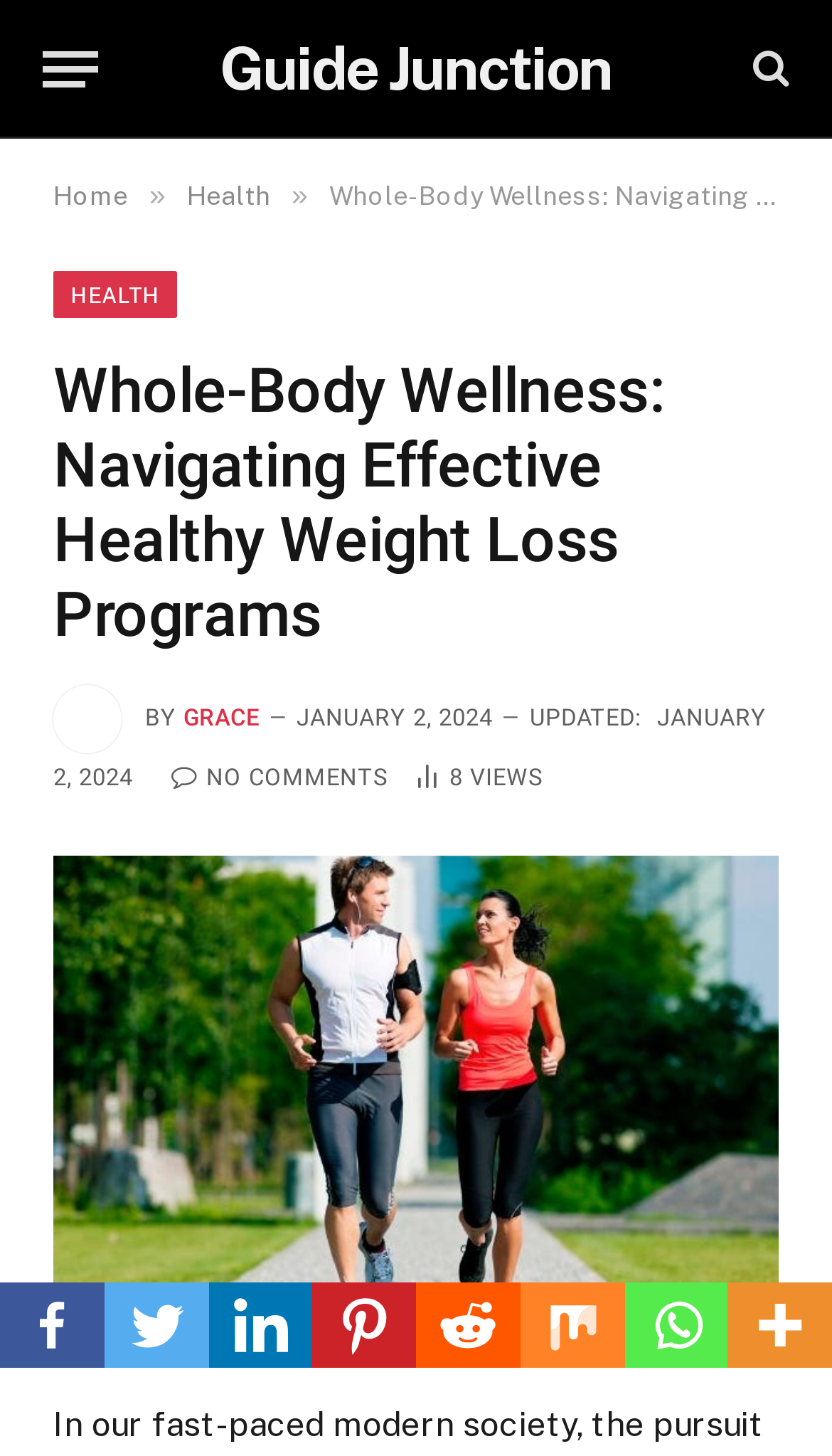Identify the bounding box coordinates for the UI element described as follows: "#Cricut explore air 2". Ensure the coordinates are four float numbers between 0 and 1, formatted as [left, top, right, bottom].

None